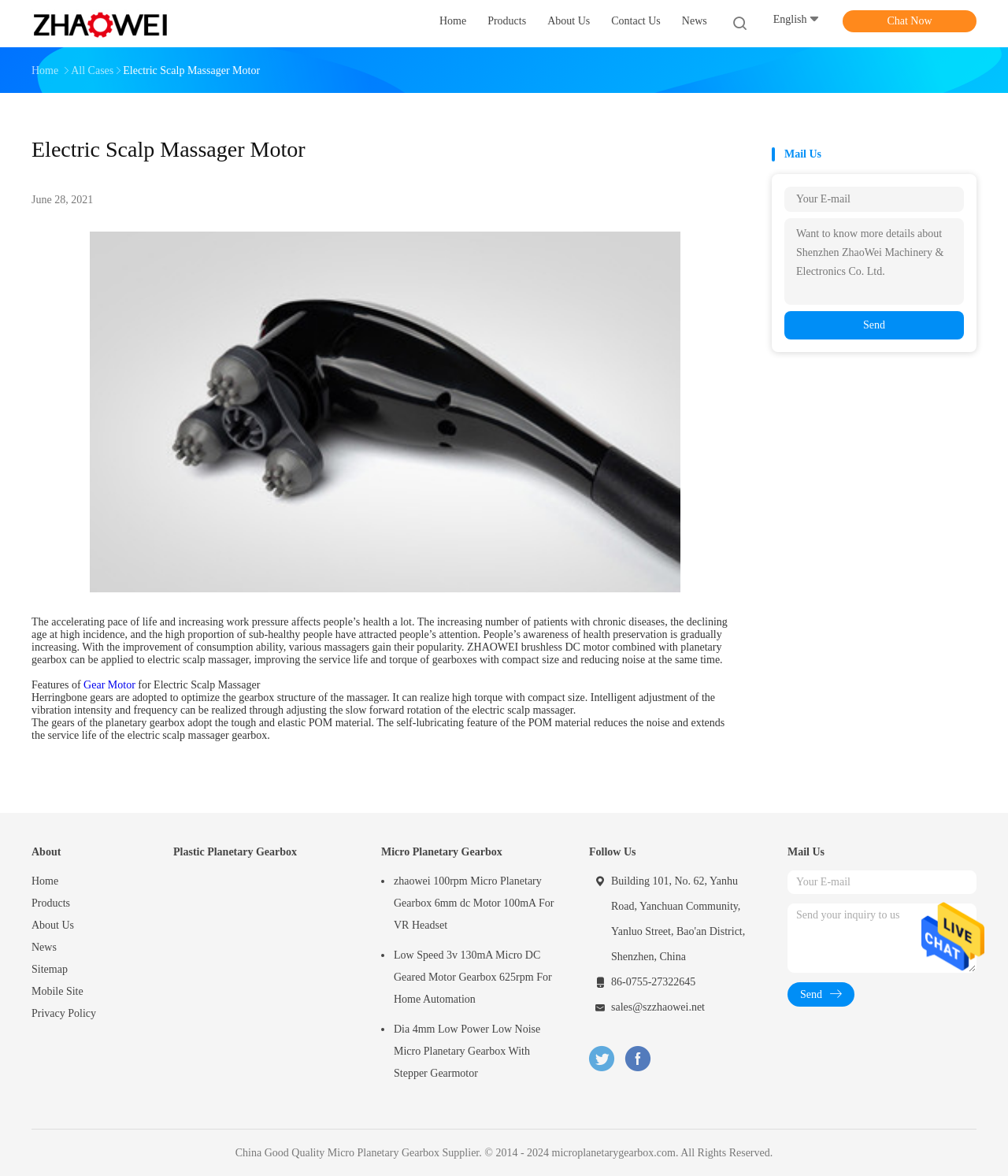Observe the image and answer the following question in detail: What is the product being described?

The product being described is an 'Electric Scalp Massager Motor', which is mentioned in the heading and also in the text description.